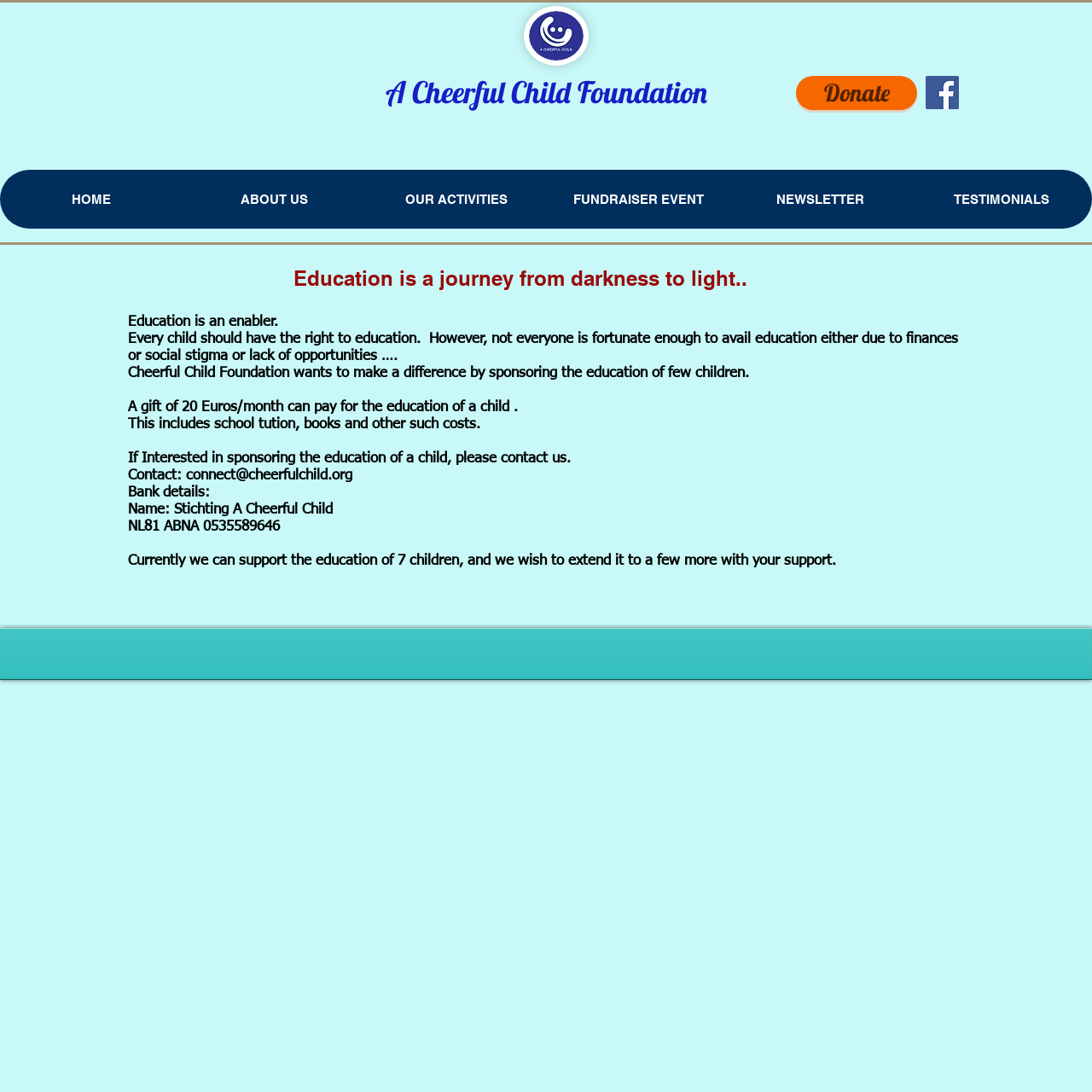Please identify the bounding box coordinates of the clickable area that will fulfill the following instruction: "Click on the 'Donate' link". The coordinates should be in the format of four float numbers between 0 and 1, i.e., [left, top, right, bottom].

[0.729, 0.07, 0.84, 0.101]